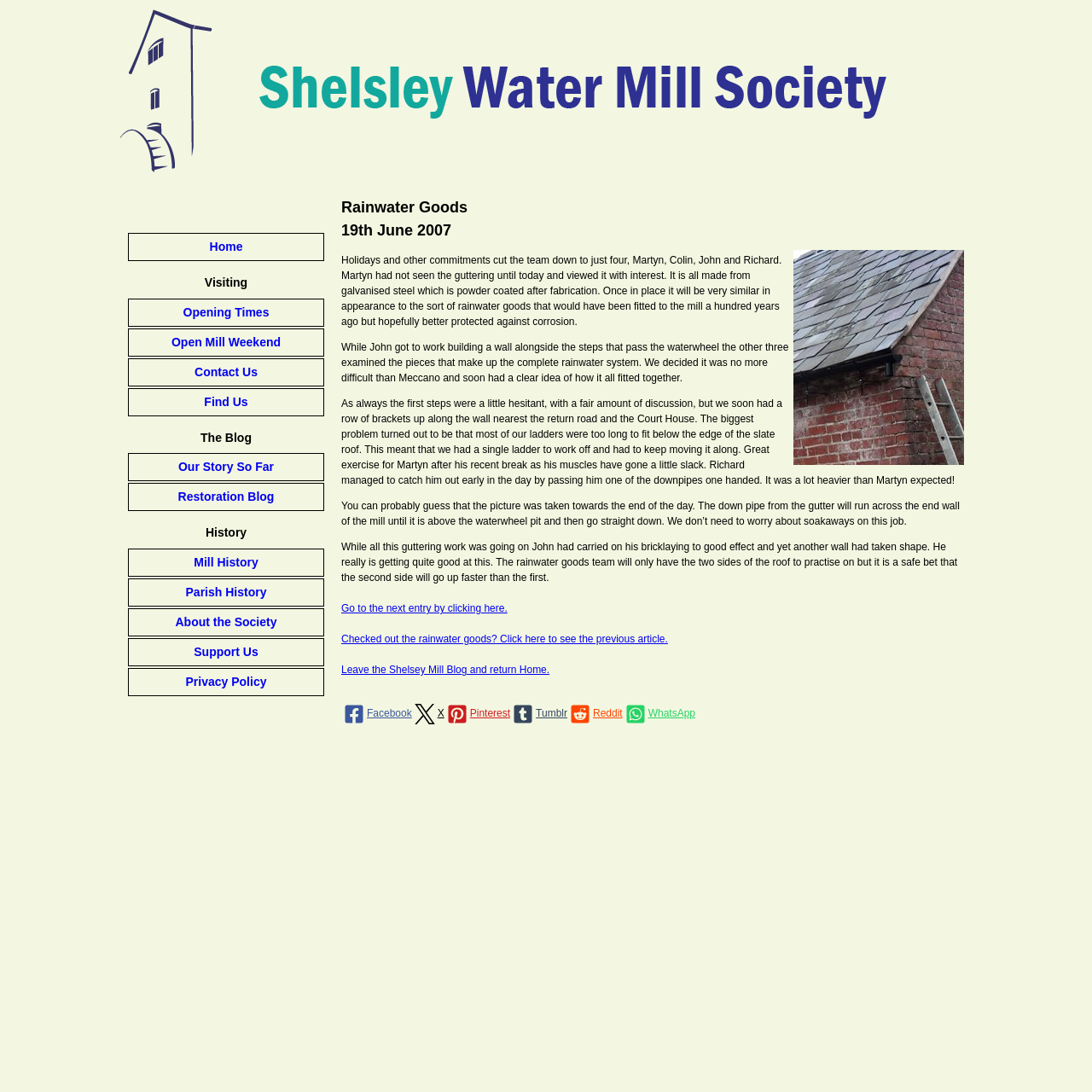Find the bounding box coordinates for the HTML element described in this sentence: "Opening Times". Provide the coordinates as four float numbers between 0 and 1, in the format [left, top, right, bottom].

[0.117, 0.273, 0.297, 0.299]